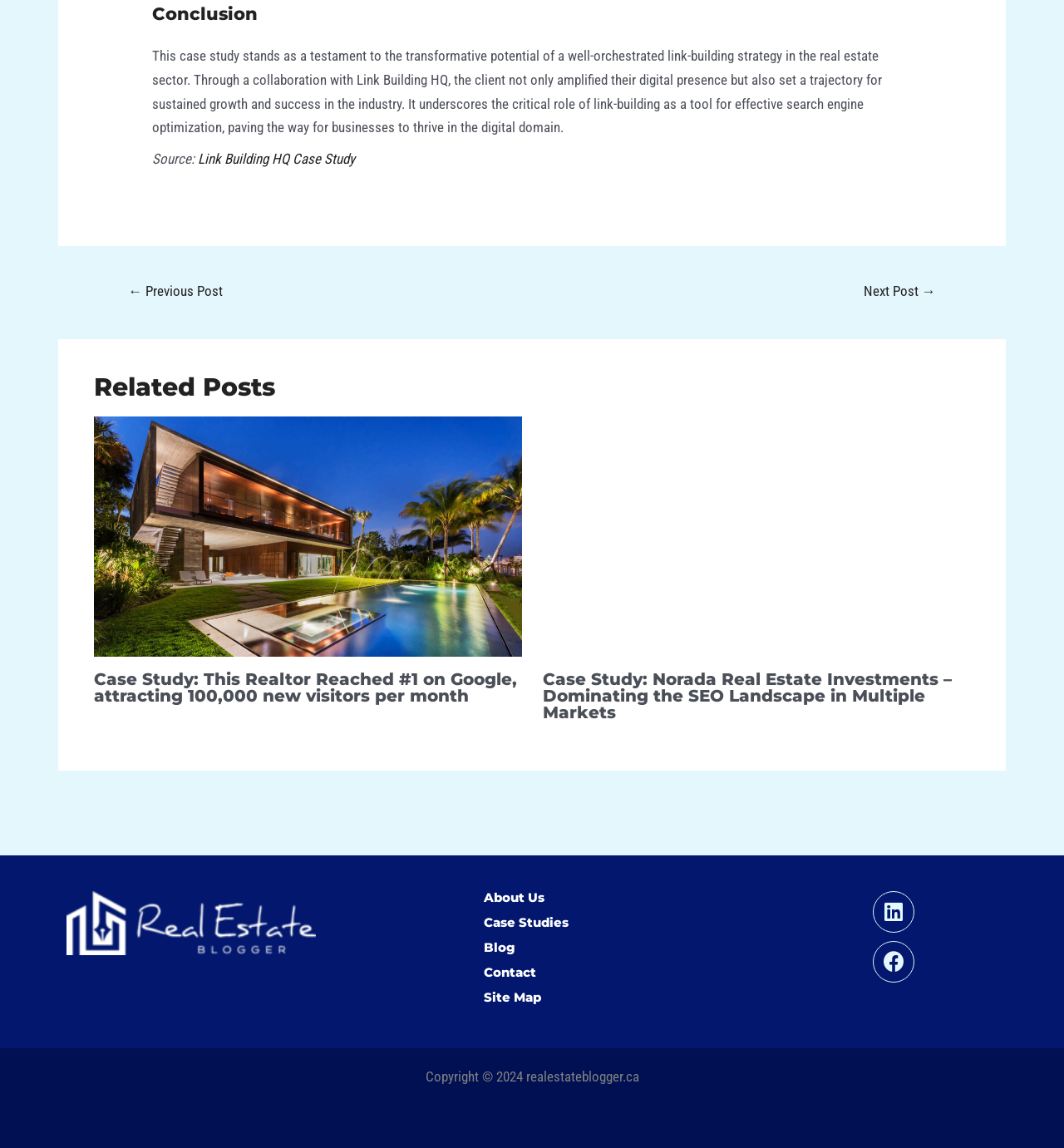Please identify the bounding box coordinates of the area I need to click to accomplish the following instruction: "Learn about Norada real estate".

[0.51, 0.459, 0.912, 0.474]